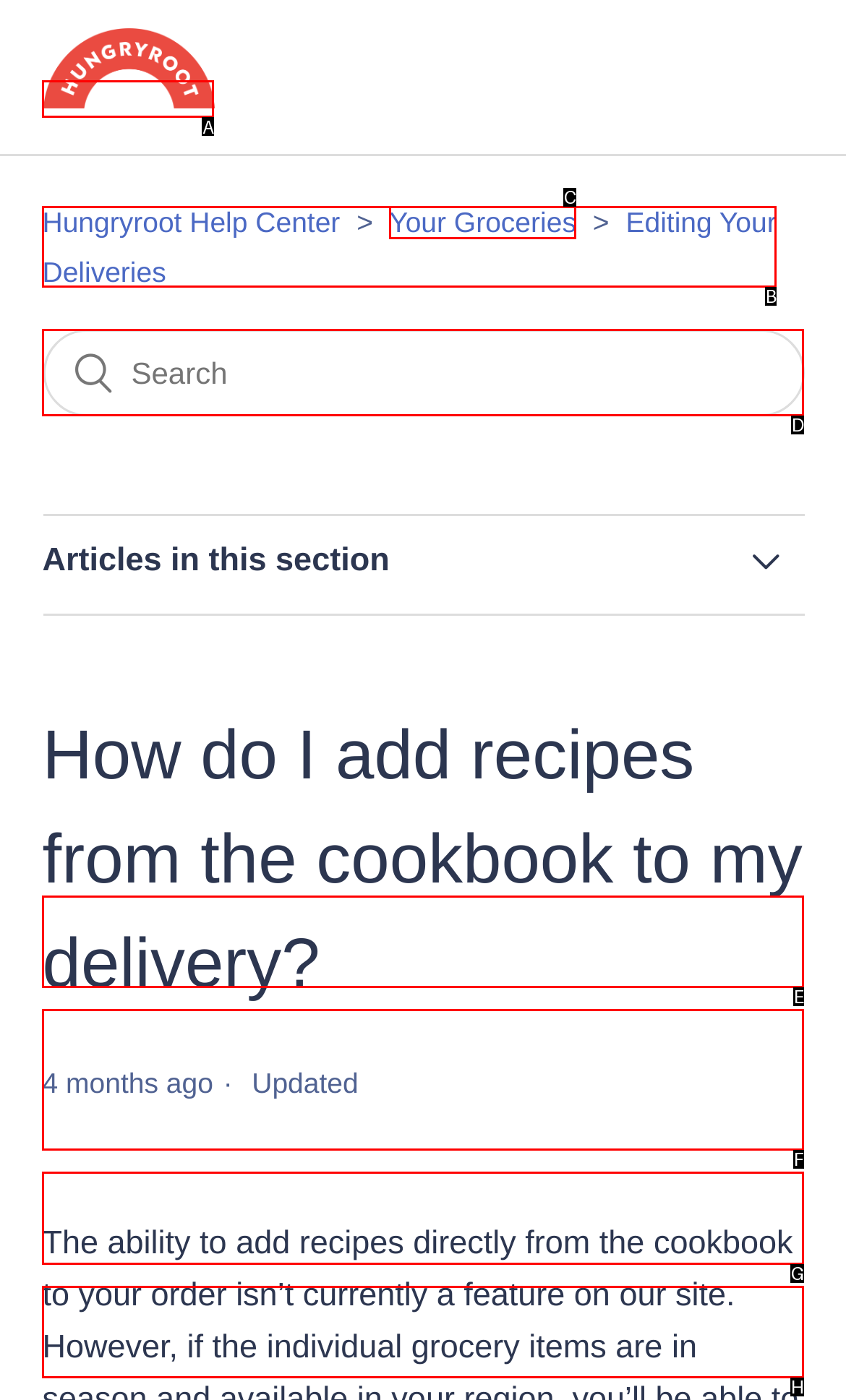Find the option you need to click to complete the following instruction: Search for something
Answer with the corresponding letter from the choices given directly.

D